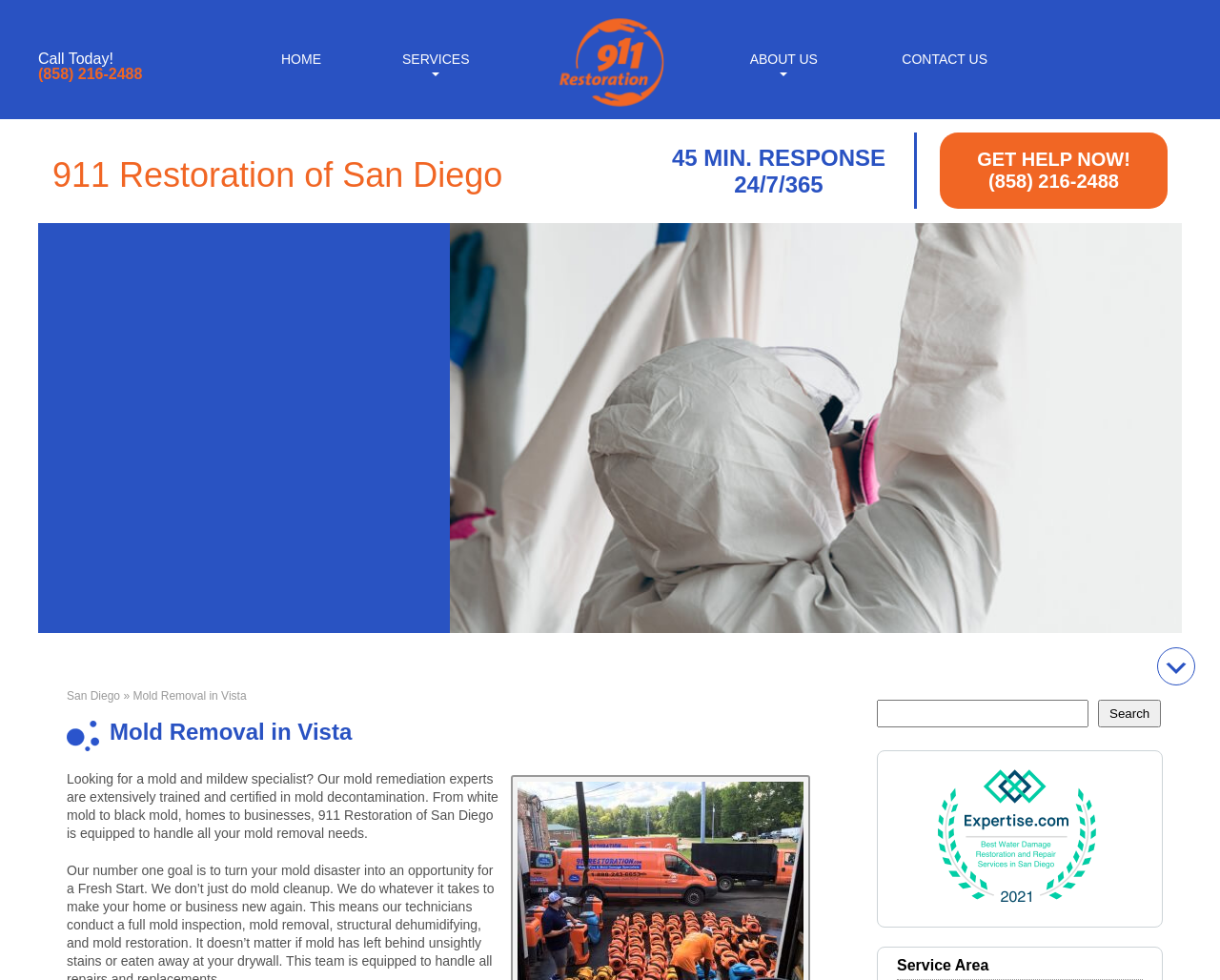Determine the bounding box coordinates for the region that must be clicked to execute the following instruction: "Search for something".

[0.719, 0.714, 0.892, 0.742]